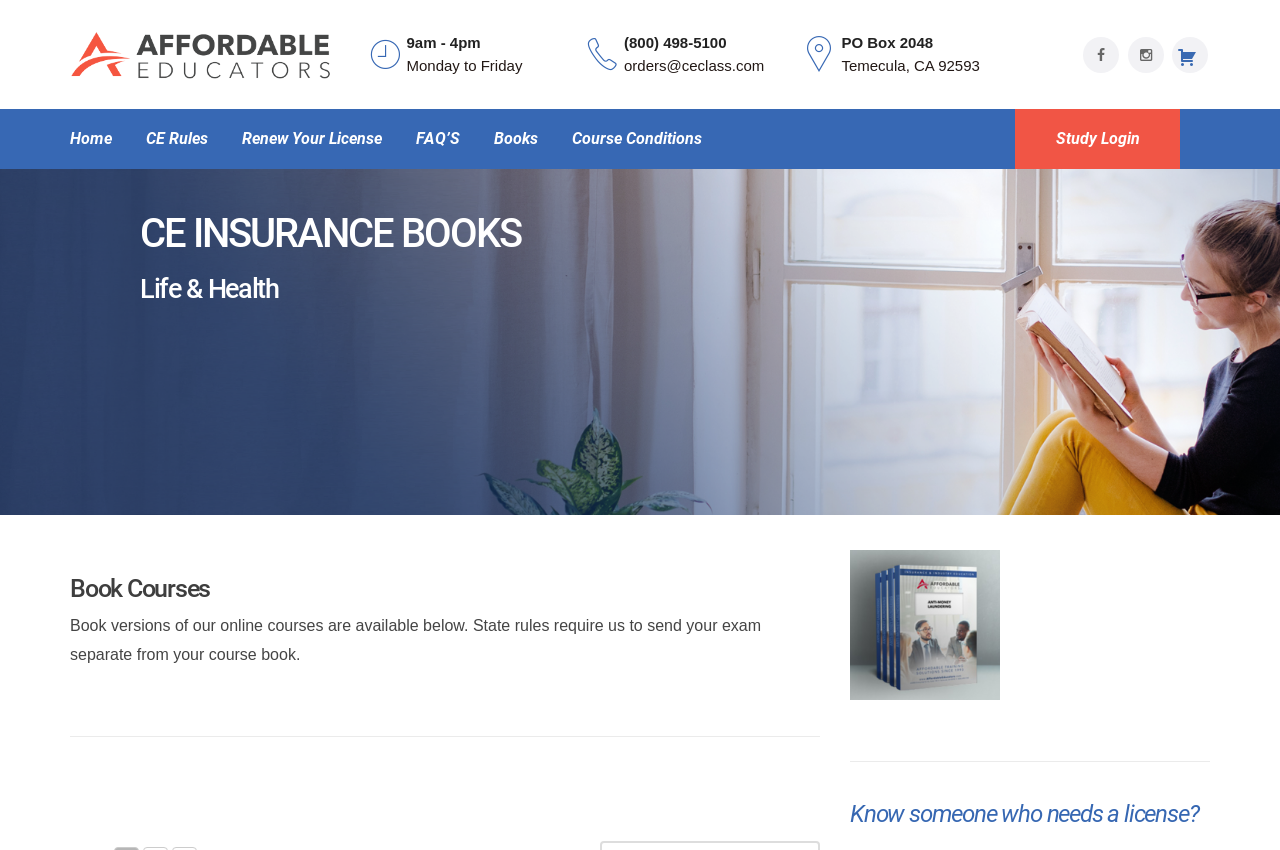Please locate the bounding box coordinates of the element that should be clicked to achieve the given instruction: "Post a comment".

None